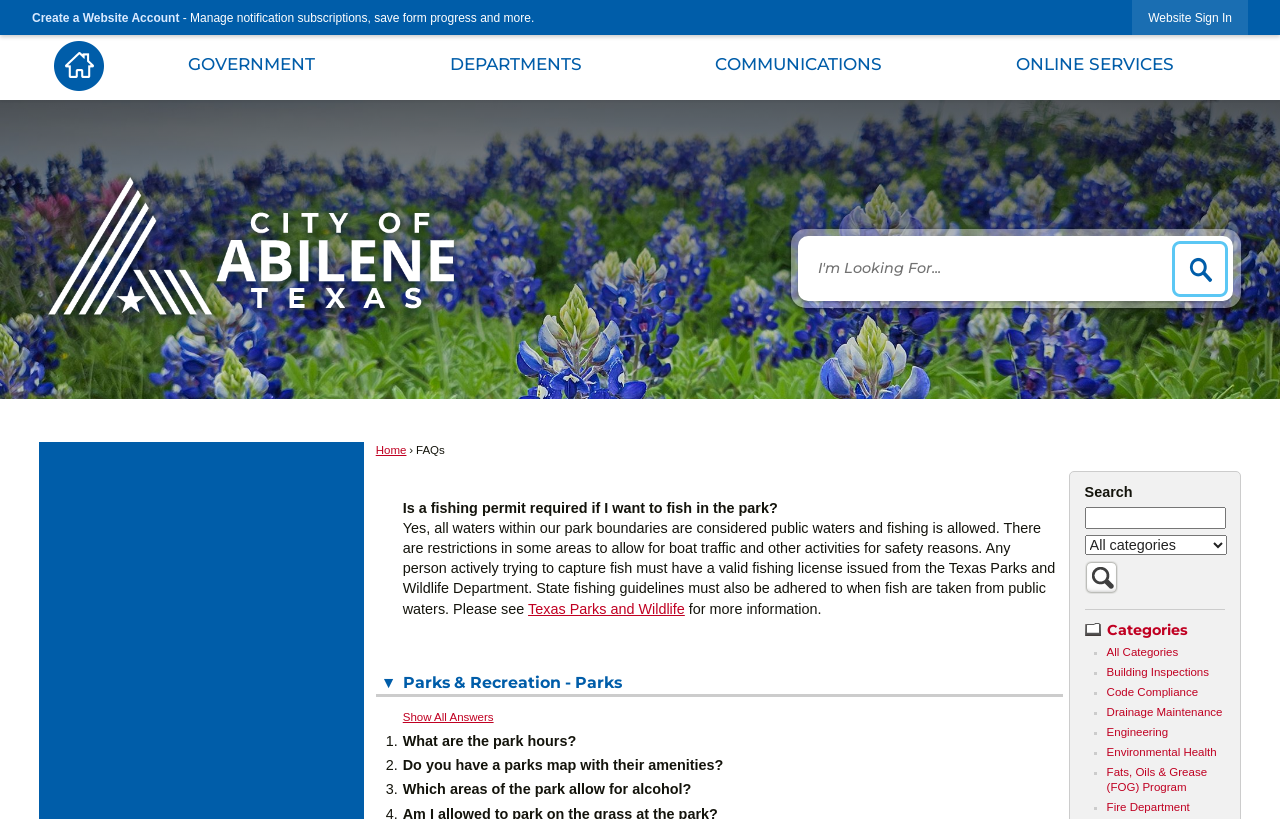Give a one-word or short phrase answer to the question: 
Is there a map of the park with its amenities?

Yes